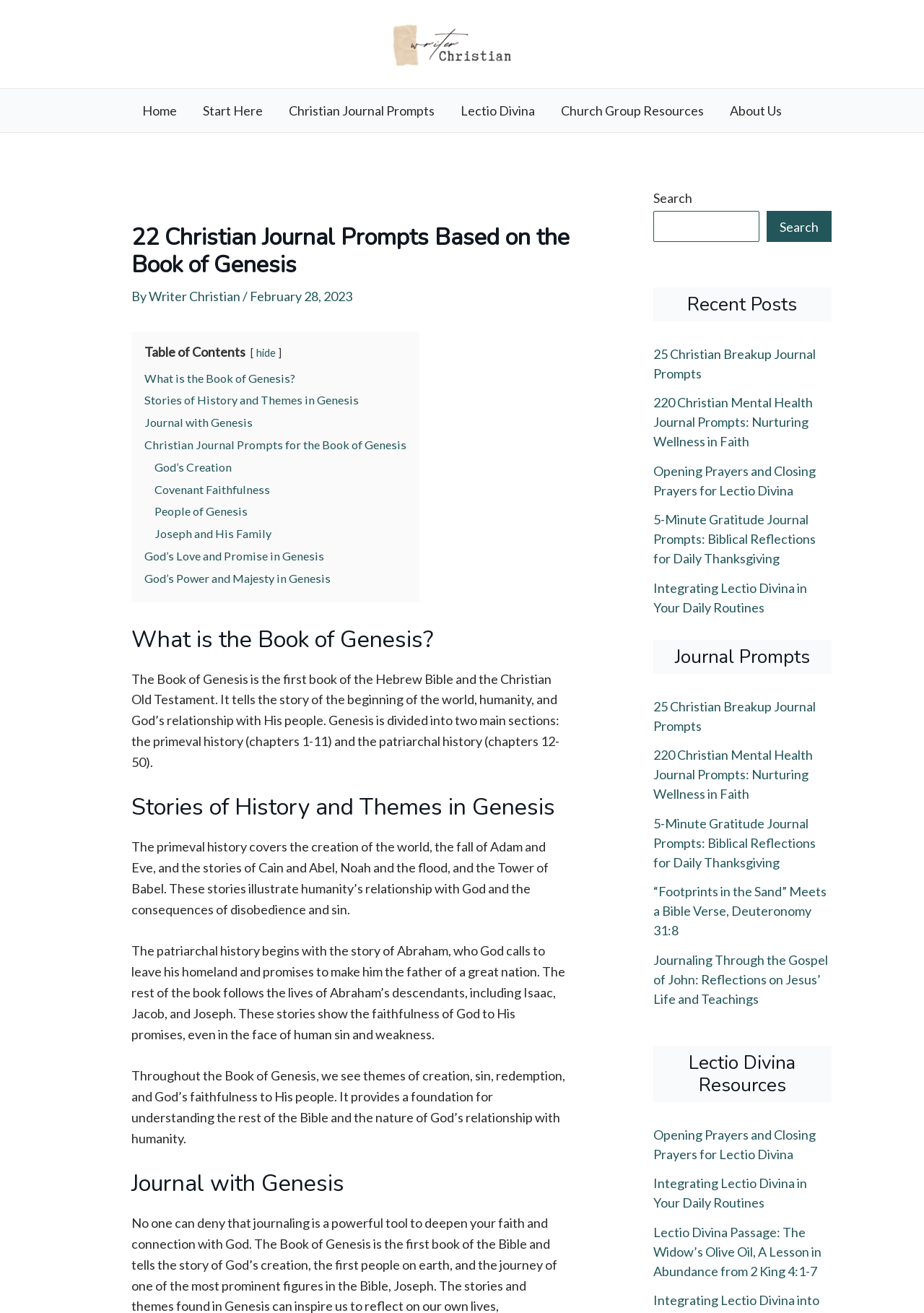Please pinpoint the bounding box coordinates for the region I should click to adhere to this instruction: "Click on the 'Name' link".

None